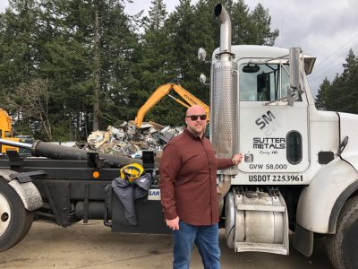What is the setting of the company's location?
From the details in the image, provide a complete and detailed answer to the question.

In the background of the image, a wooded area can be seen, which suggests that the company, Sutter Metals, is located in a natural setting.